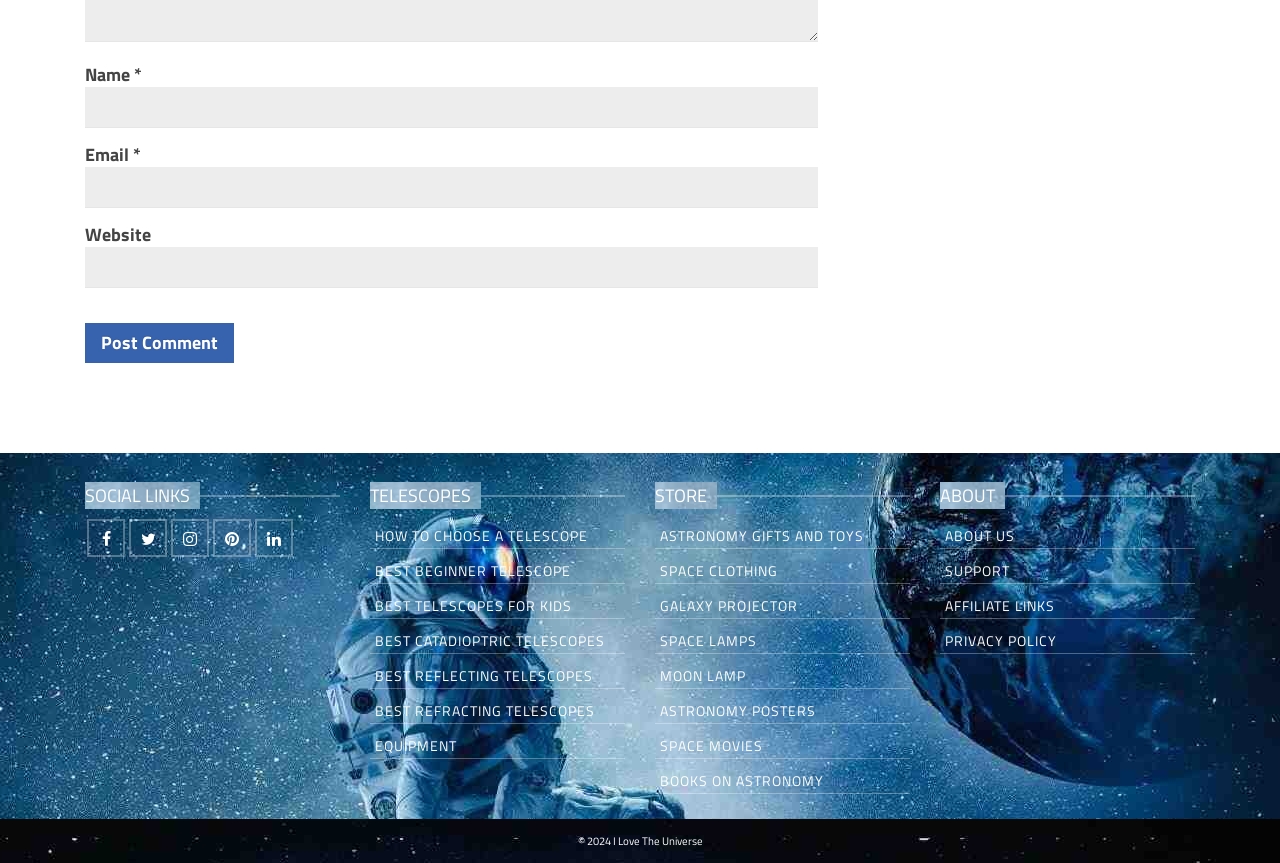With reference to the screenshot, provide a detailed response to the question below:
How many social media links are there?

There are six social media links, namely Facebook, Twitter, Instagram, Pinterest, LinkedIn, which are indicated by the link elements with OCR text 'Facebook', 'Twitter', 'Instagram', 'Pinterest', 'LinkedIn' respectively, and their bounding box coordinates are [0.068, 0.602, 0.098, 0.646], [0.101, 0.602, 0.13, 0.646], [0.134, 0.602, 0.163, 0.646], [0.166, 0.602, 0.196, 0.646], [0.199, 0.602, 0.229, 0.646] respectively.